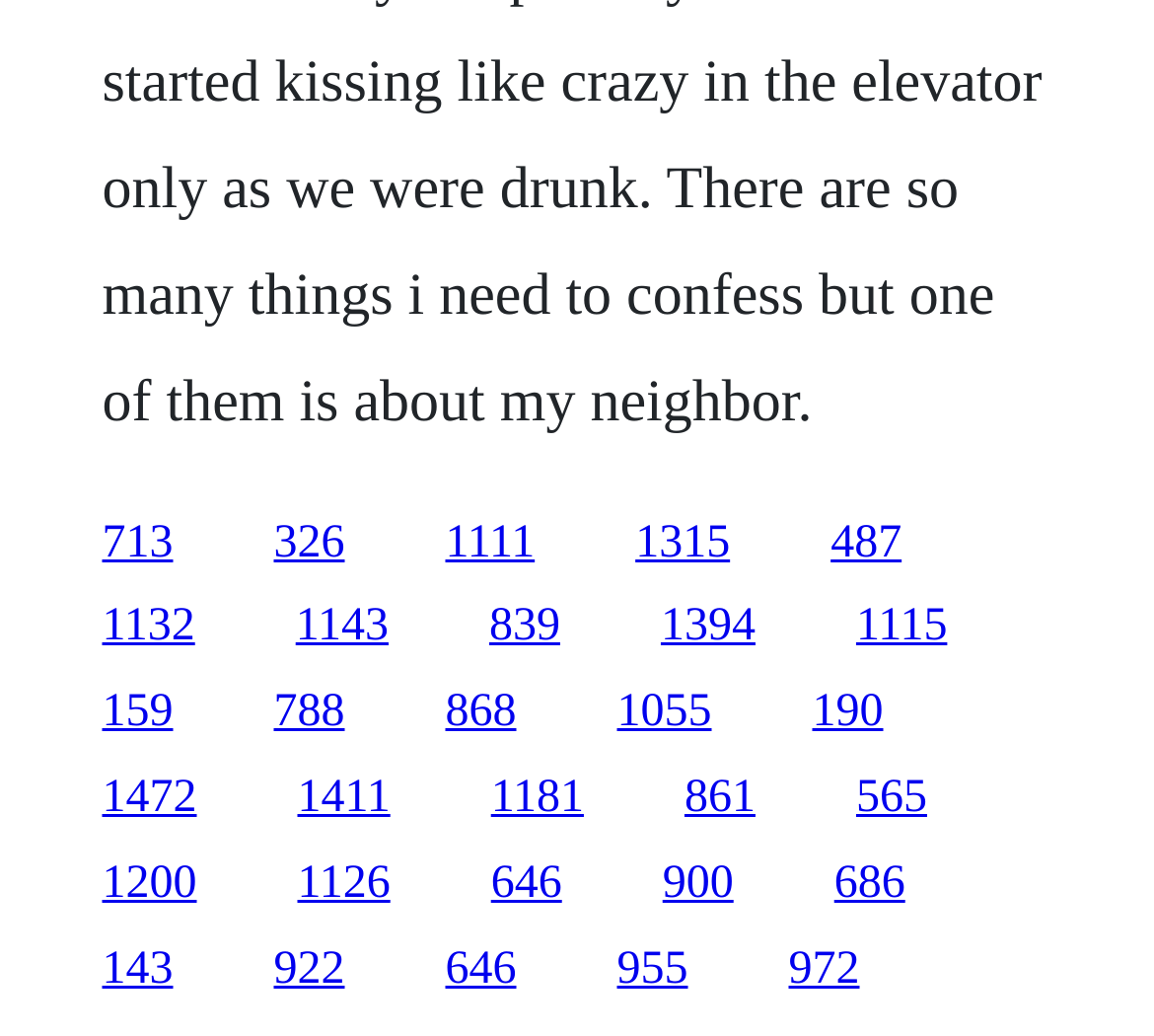Answer succinctly with a single word or phrase:
How many links are in the top section of the webpage?

5